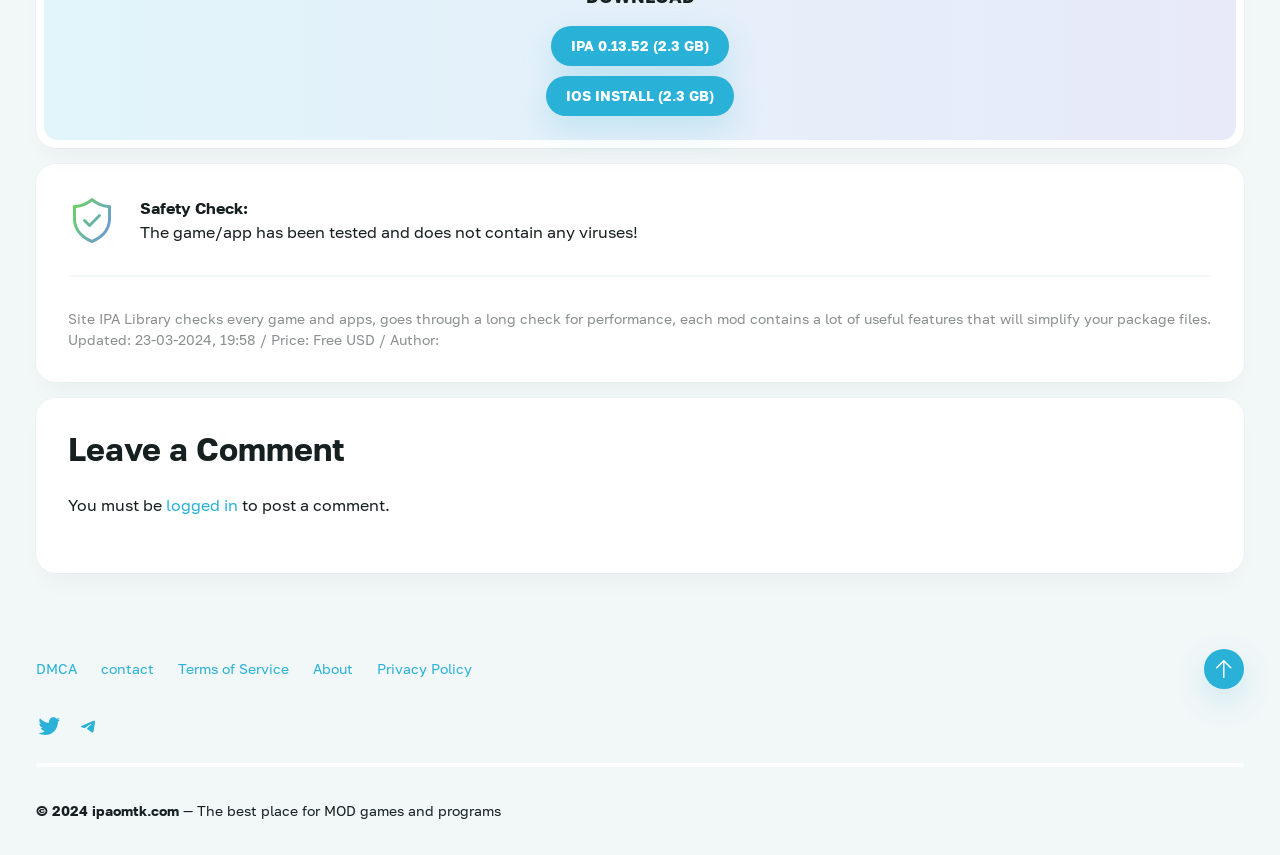What is the name of the website?
Please answer the question with a detailed and comprehensive explanation.

The website's name can be found at the bottom of the webpage, in the copyright section, which states '© 2024 ipaomtk.com'.